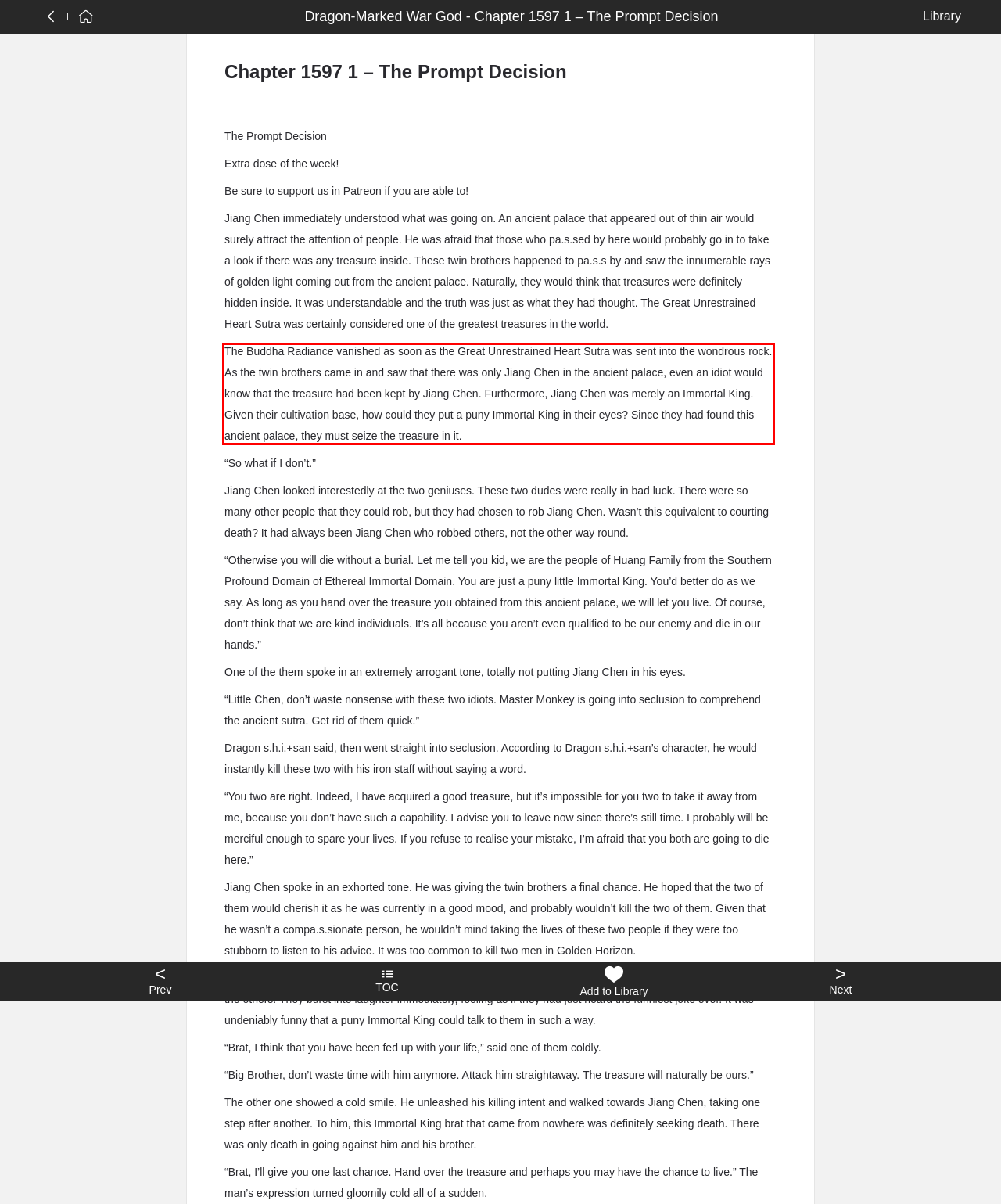Review the screenshot of the webpage and recognize the text inside the red rectangle bounding box. Provide the extracted text content.

The Buddha Radiance vanished as soon as the Great Unrestrained Heart Sutra was sent into the wondrous rock. As the twin brothers came in and saw that there was only Jiang Chen in the ancient palace, even an idiot would know that the treasure had been kept by Jiang Chen. Furthermore, Jiang Chen was merely an Immortal King. Given their cultivation base, how could they put a puny Immortal King in their eyes? Since they had found this ancient palace, they must seize the treasure in it.